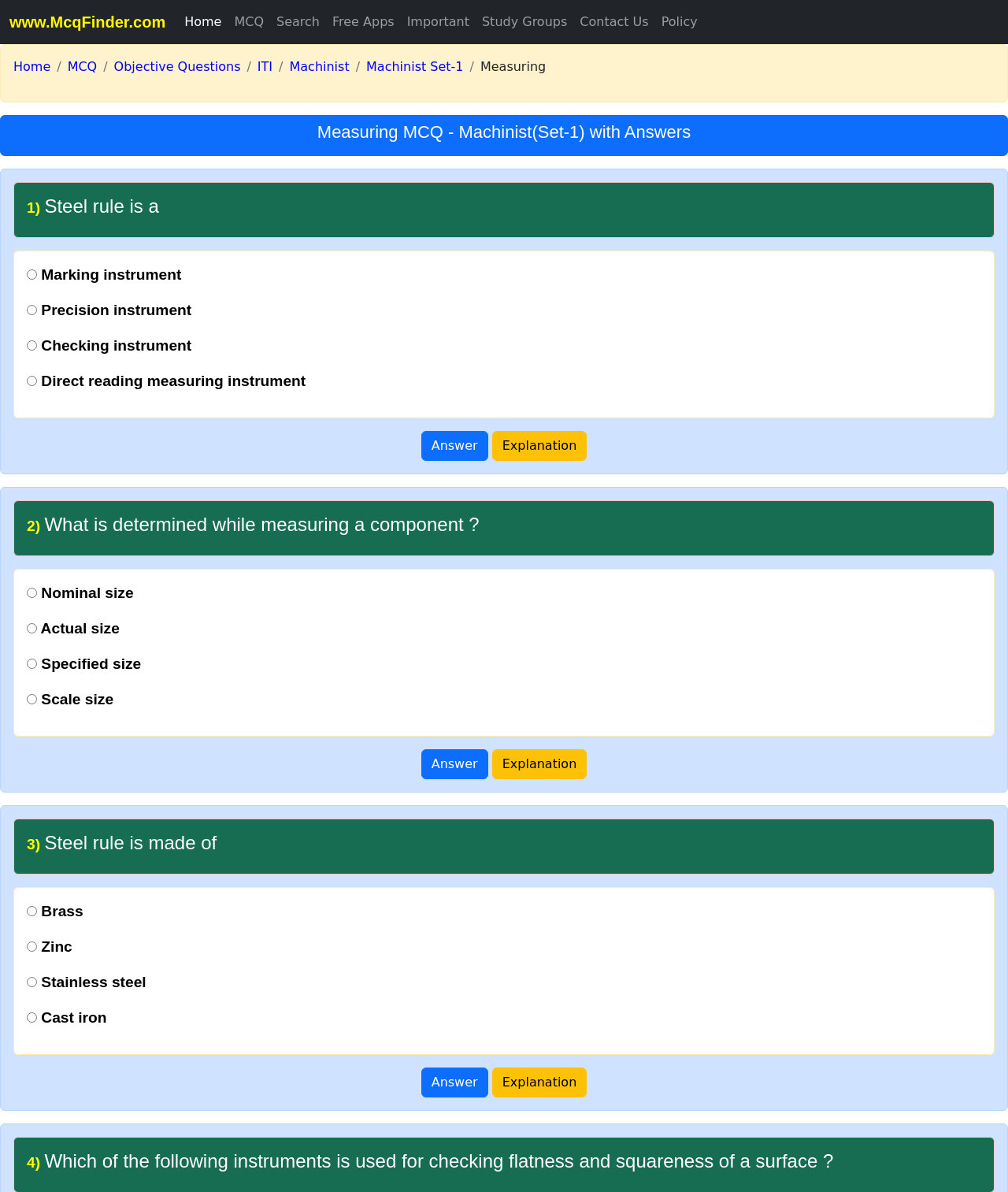Given the description of the UI element: "Objective Questions", predict the bounding box coordinates in the form of [left, top, right, bottom], with each value being a float between 0 and 1.

[0.113, 0.05, 0.239, 0.062]